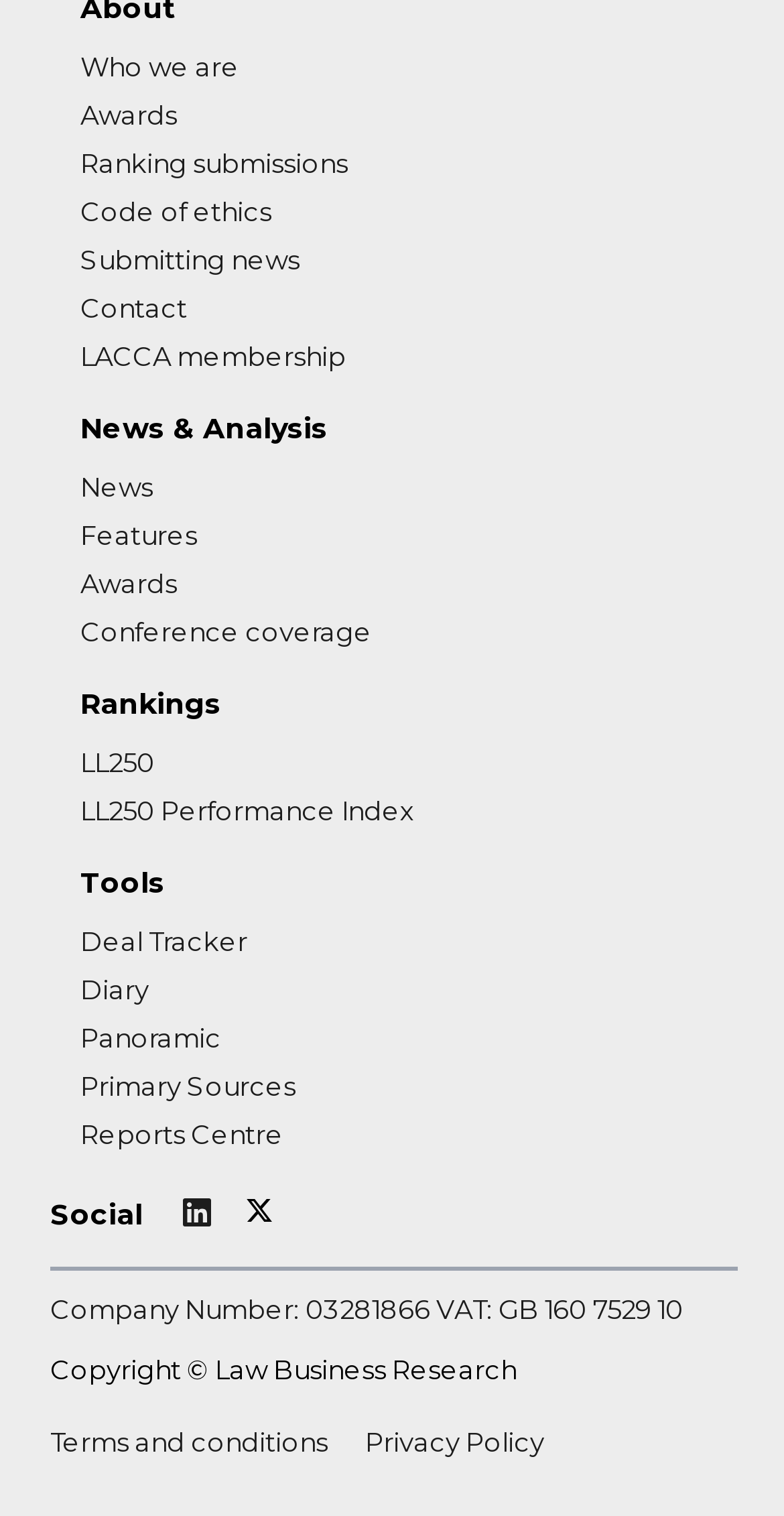Please identify the coordinates of the bounding box that should be clicked to fulfill this instruction: "Check Terms and conditions".

[0.064, 0.941, 0.418, 0.962]